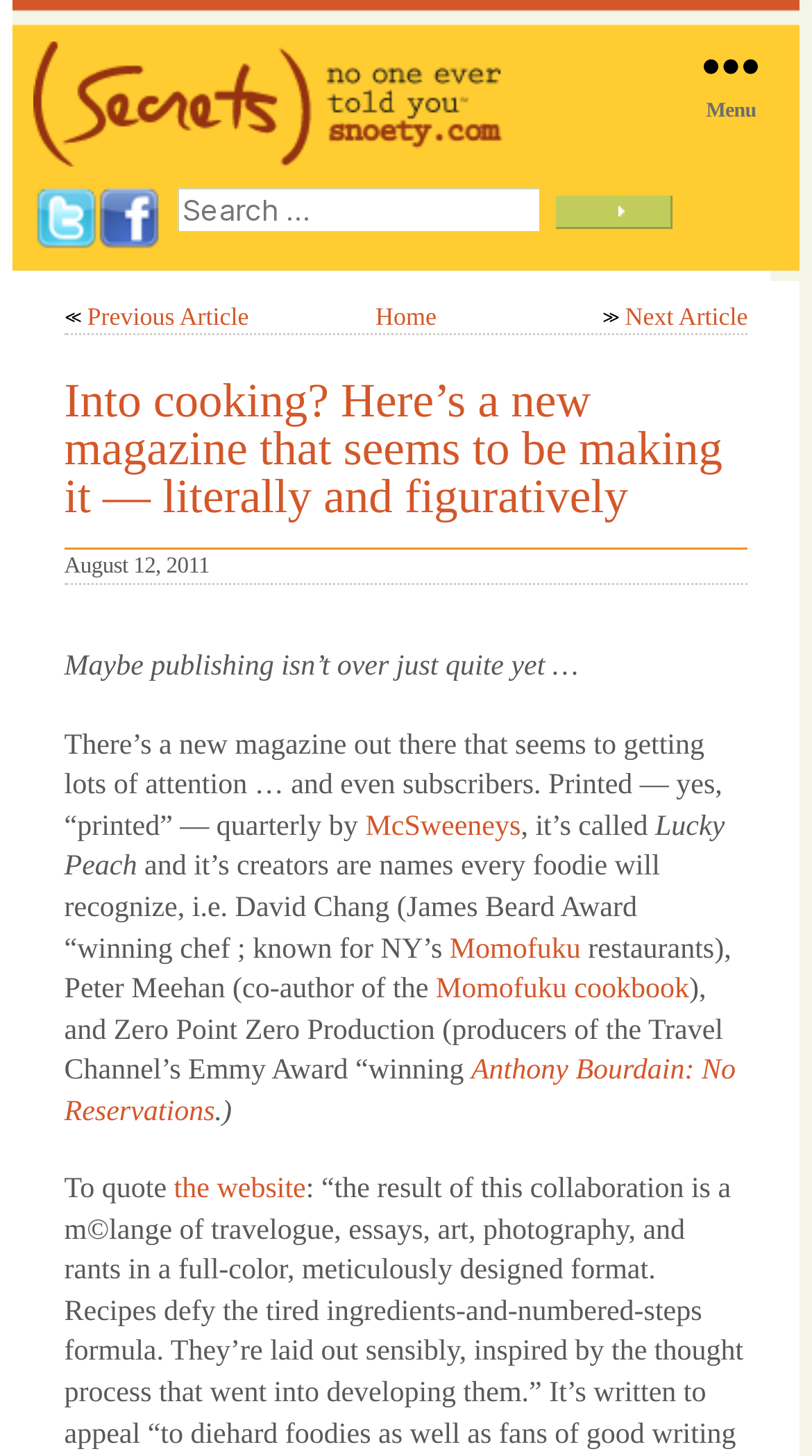Please find the bounding box coordinates (top-left x, top-left y, bottom-right x, bottom-right y) in the screenshot for the UI element described as follows: parent_node: Search for: value=""

[0.684, 0.134, 0.829, 0.157]